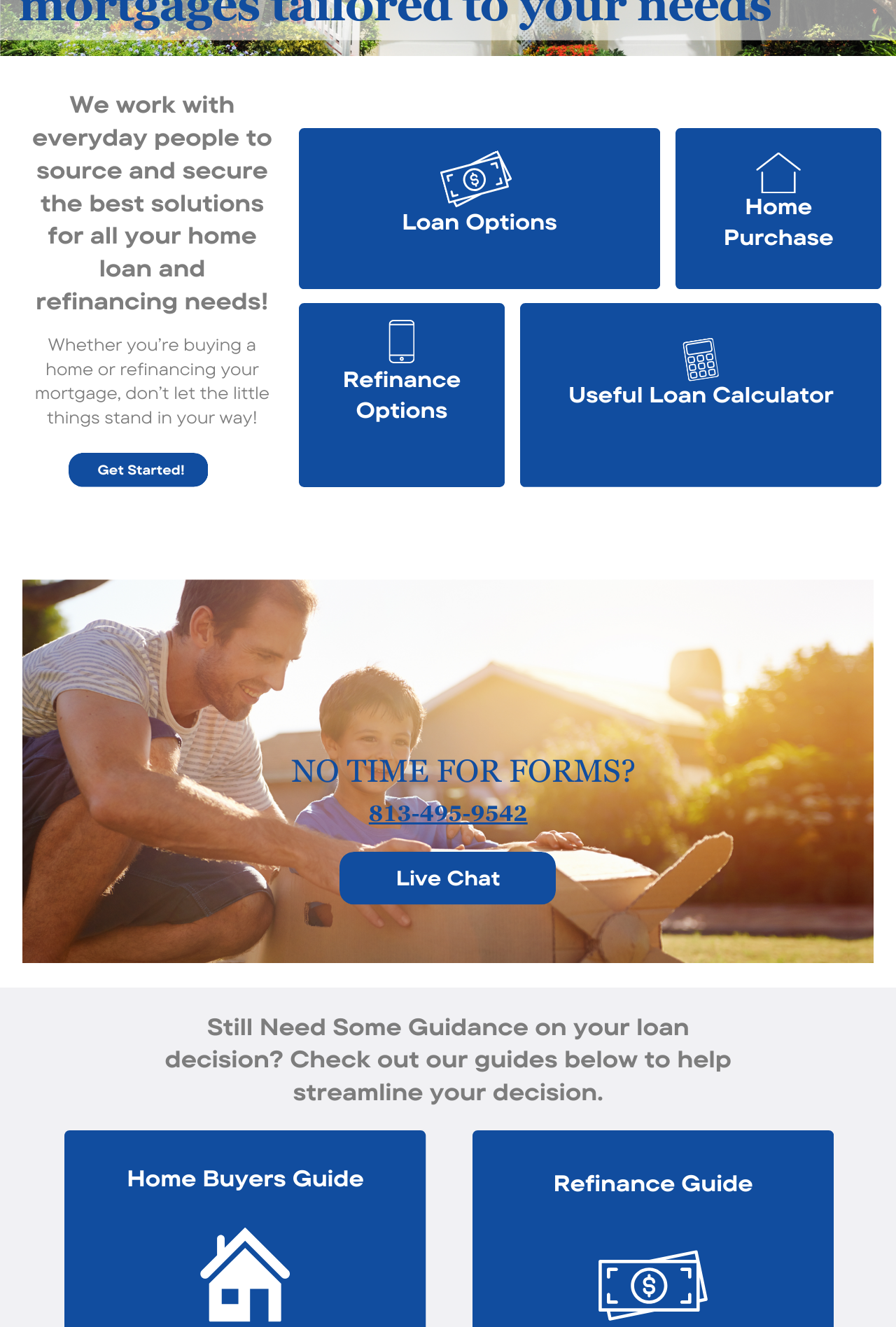Find the bounding box coordinates for the UI element whose description is: "Live Chat". The coordinates should be four float numbers between 0 and 1, in the format [left, top, right, bottom].

[0.442, 0.652, 0.558, 0.671]